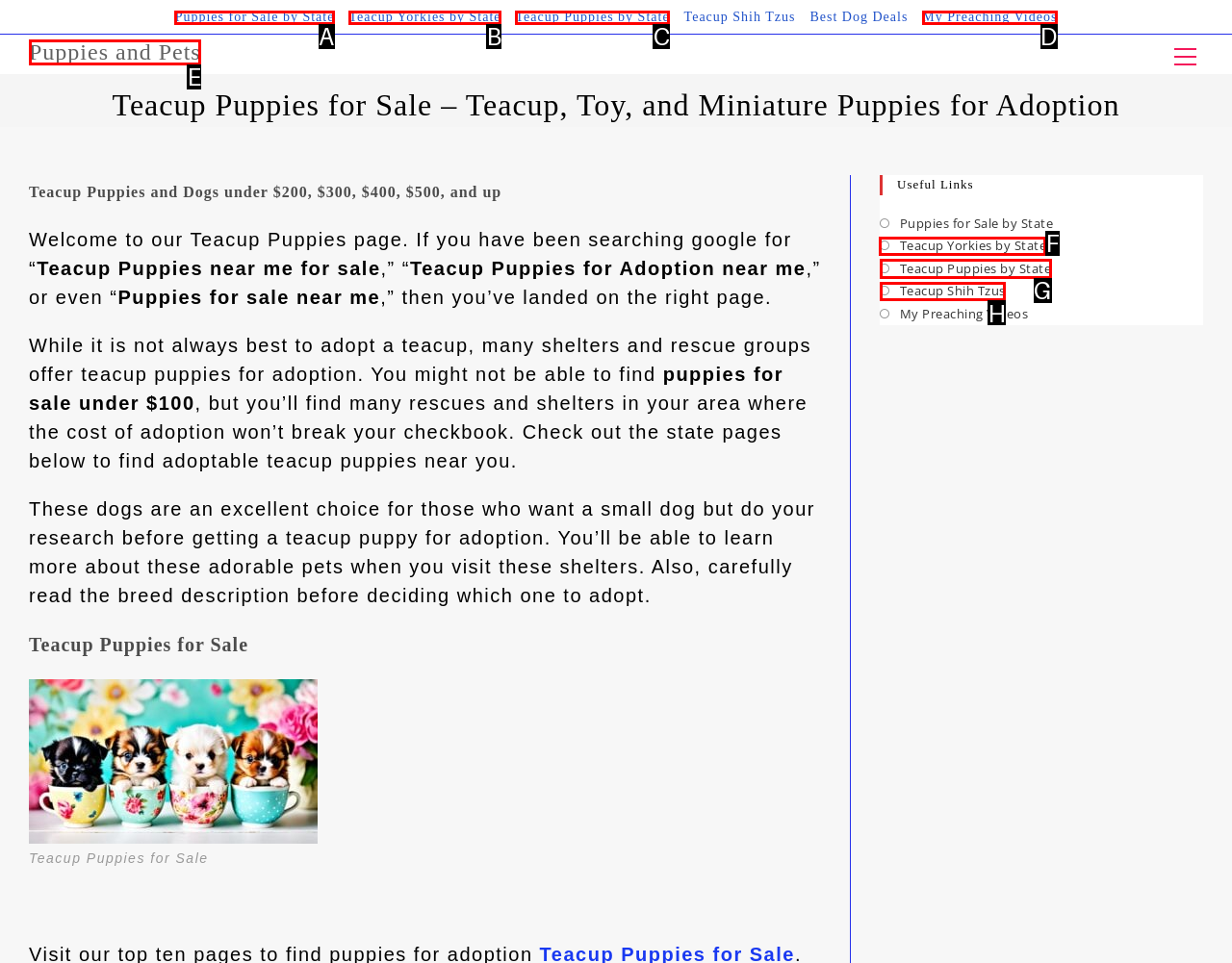For the instruction: Browse Teacup Yorkies by State, which HTML element should be clicked?
Respond with the letter of the appropriate option from the choices given.

F